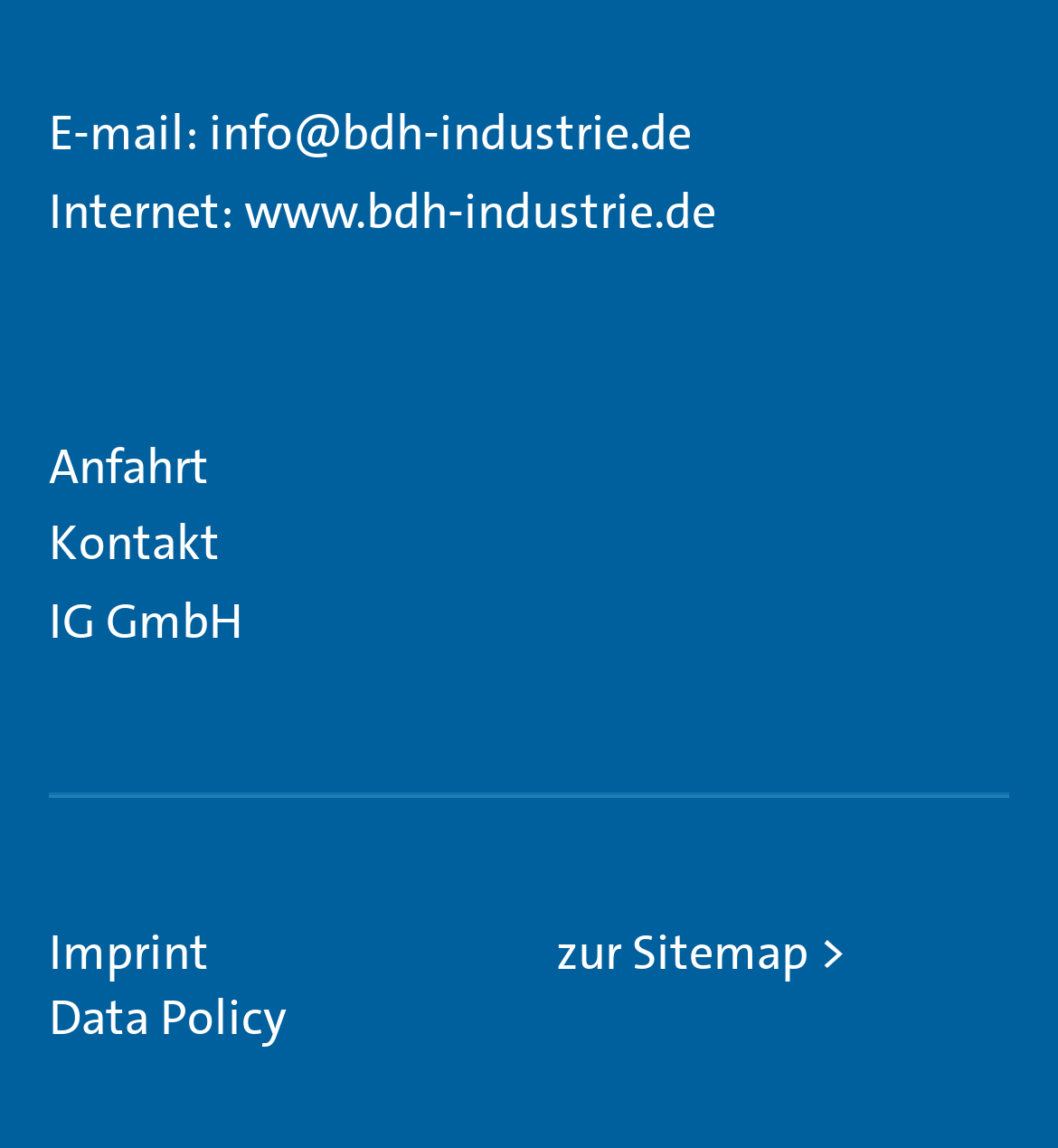Determine the bounding box for the described UI element: "Imprint Data Policy".

[0.046, 0.801, 0.272, 0.915]